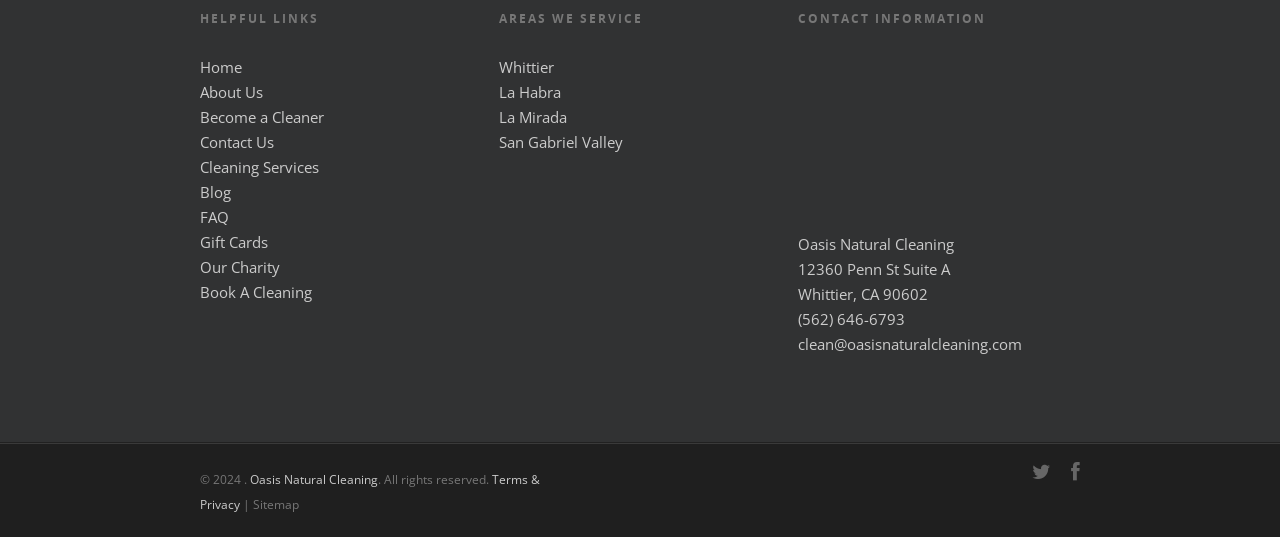Determine the bounding box coordinates for the clickable element to execute this instruction: "Book a cleaning service". Provide the coordinates as four float numbers between 0 and 1, i.e., [left, top, right, bottom].

[0.156, 0.525, 0.244, 0.562]